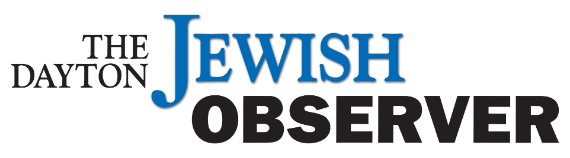With reference to the image, please provide a detailed answer to the following question: What is the focus of the newspaper?

The logo reflects the newspaper's identity and its focus on Jewish community issues, culture, and news within the Dayton area, indicating that the publication is centered around these topics.